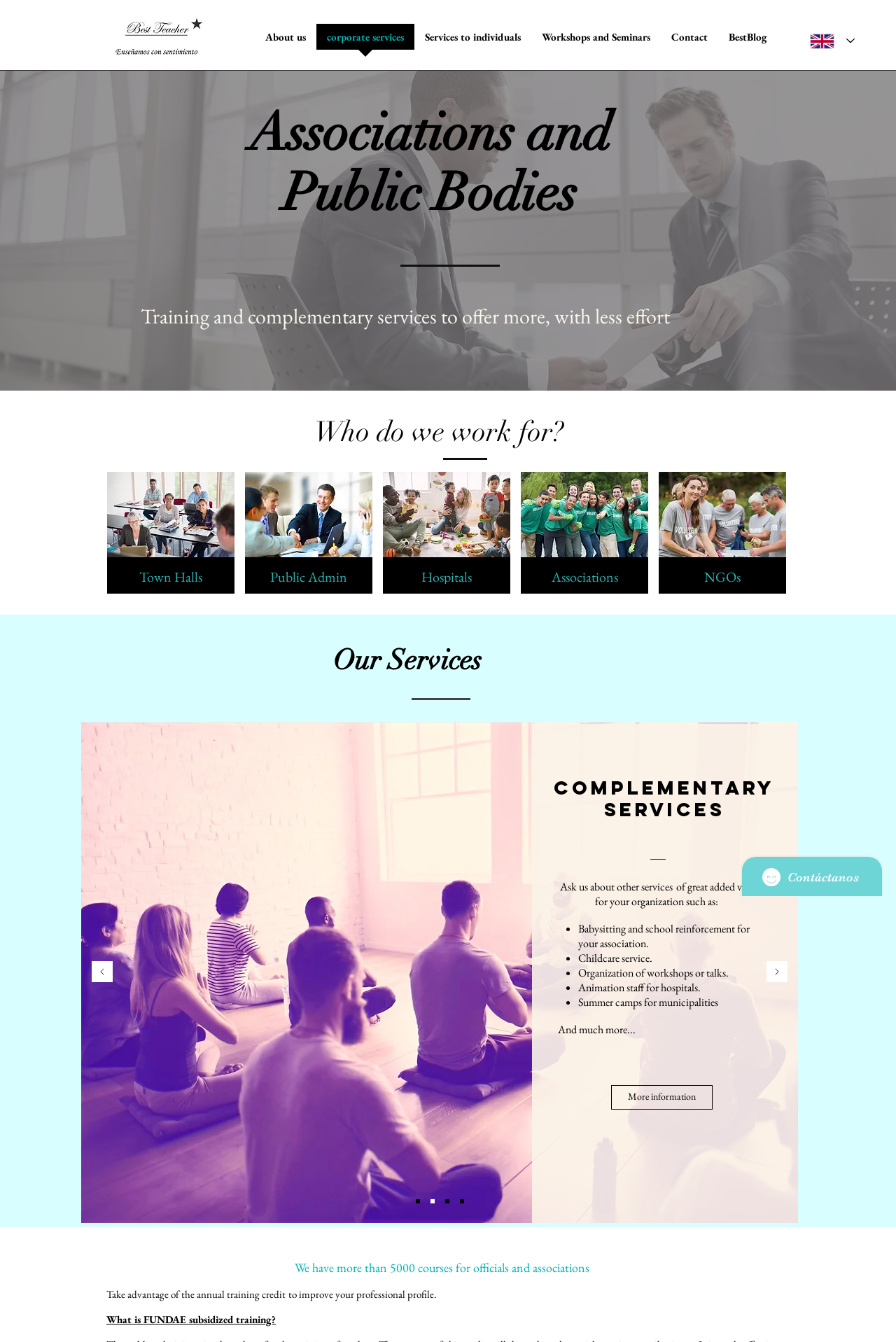Locate the bounding box coordinates of the area you need to click to fulfill this instruction: 'Select a language from the language selector'. The coordinates must be in the form of four float numbers ranging from 0 to 1: [left, top, right, bottom].

[0.893, 0.019, 0.965, 0.042]